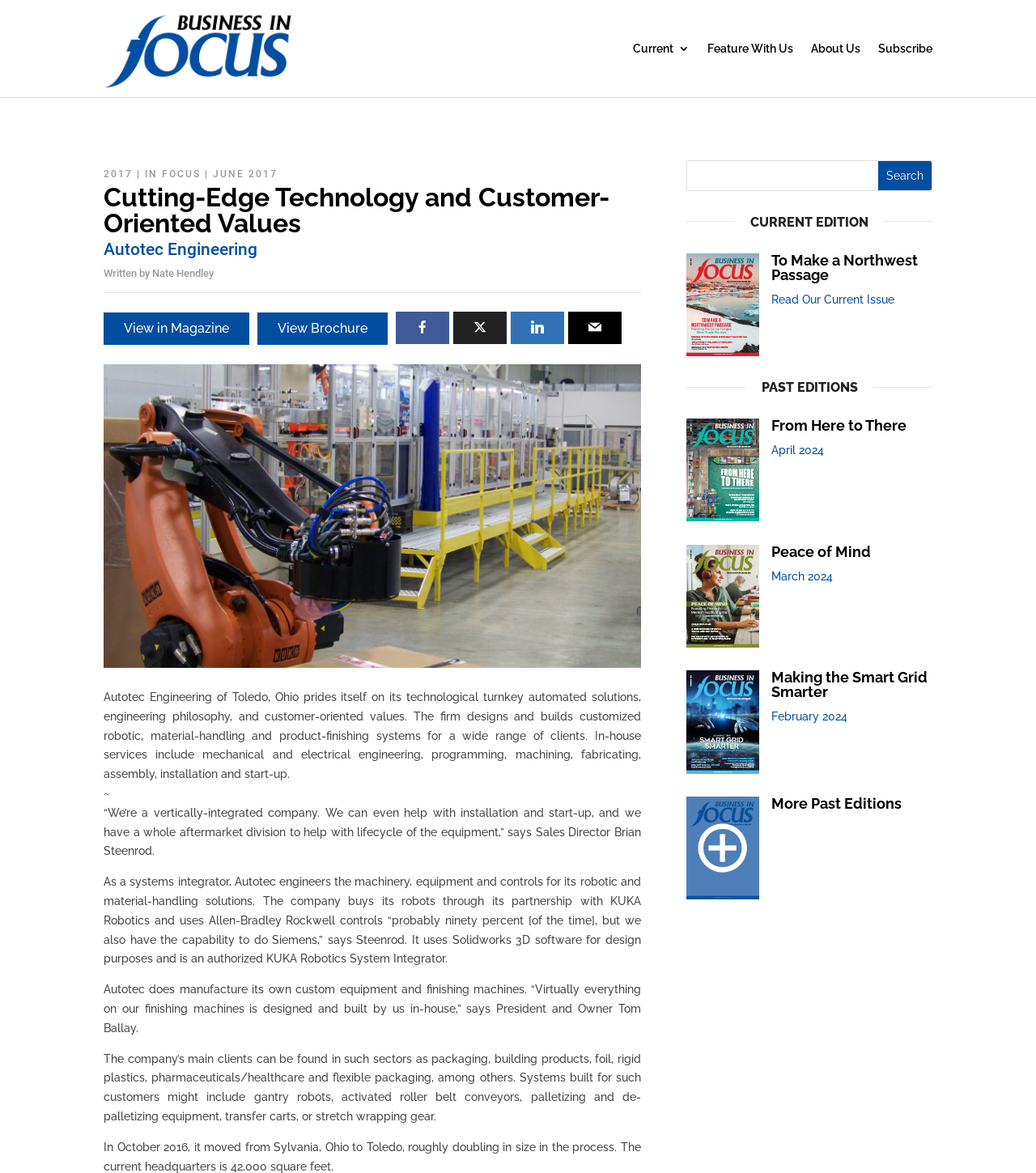What is the name of the magazine that published this article?
Please answer the question with as much detail as possible using the screenshot.

The title of the webpage is 'Cutting-Edge Technology and Customer-Oriented Values - Business In Focus Magazine', indicating that the article was published in Business In Focus Magazine.